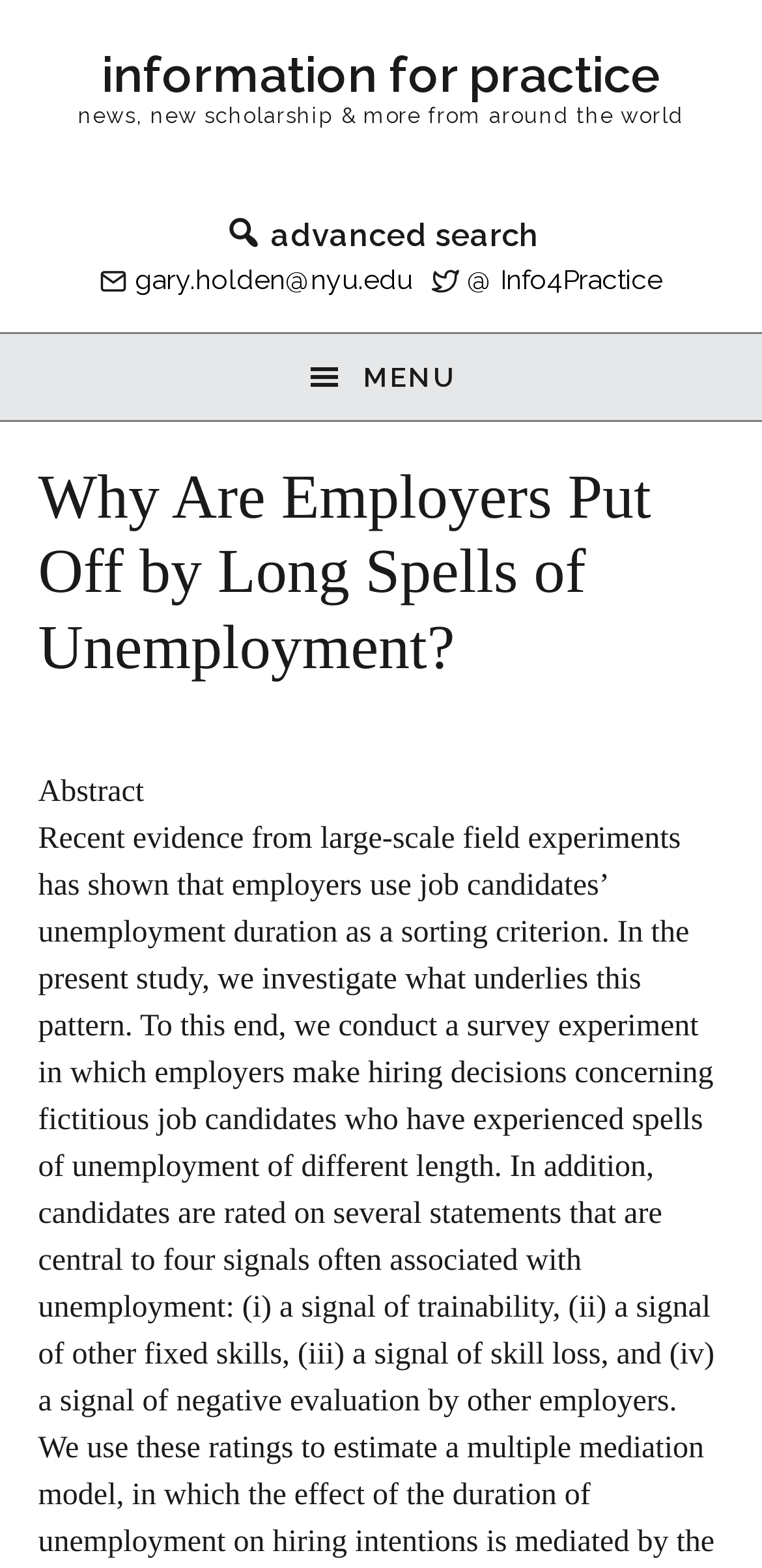What is the topic of the article?
By examining the image, provide a one-word or phrase answer.

Unemployment